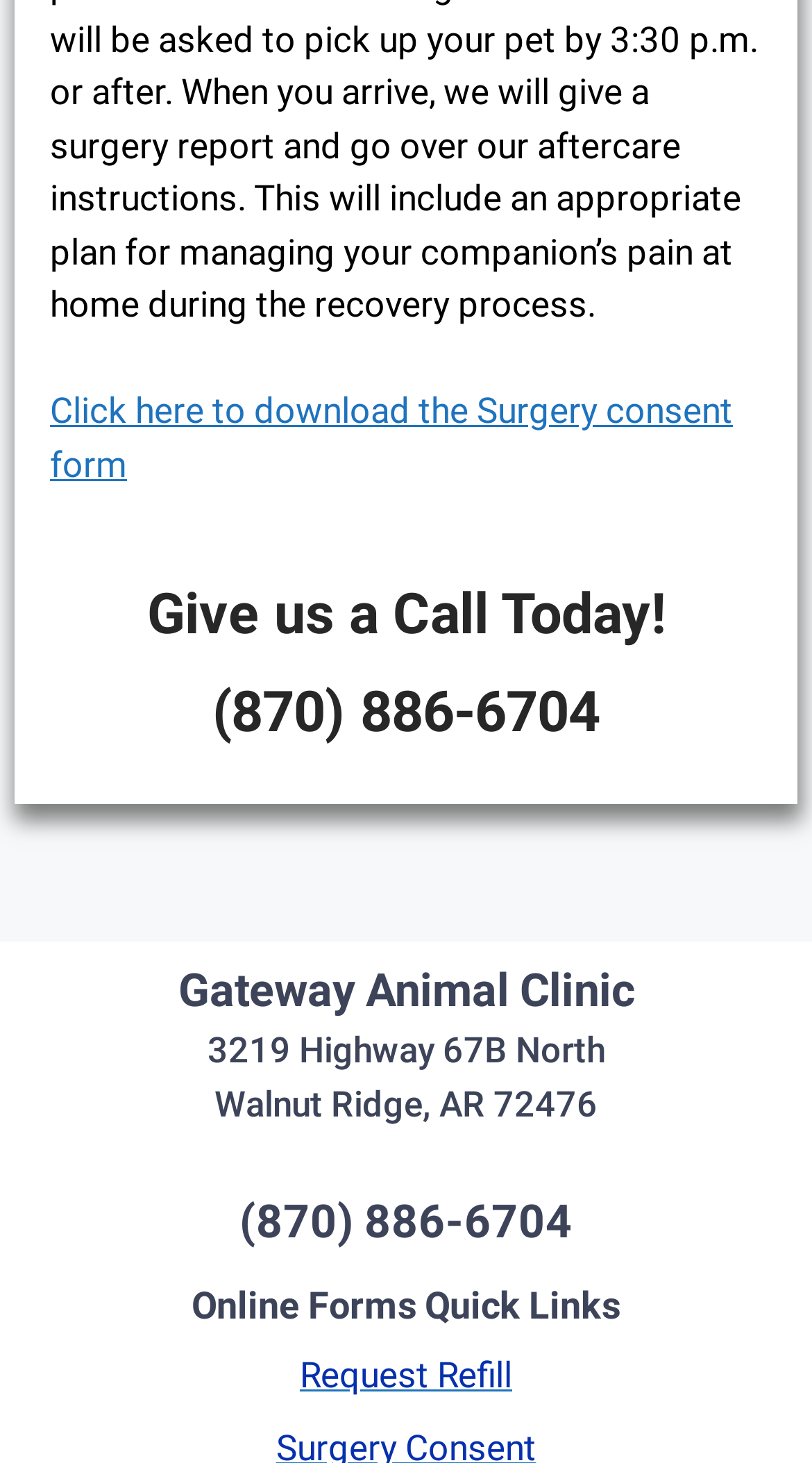What is the purpose of the 'Request Refill' link?
Use the image to answer the question with a single word or phrase.

To request a refill